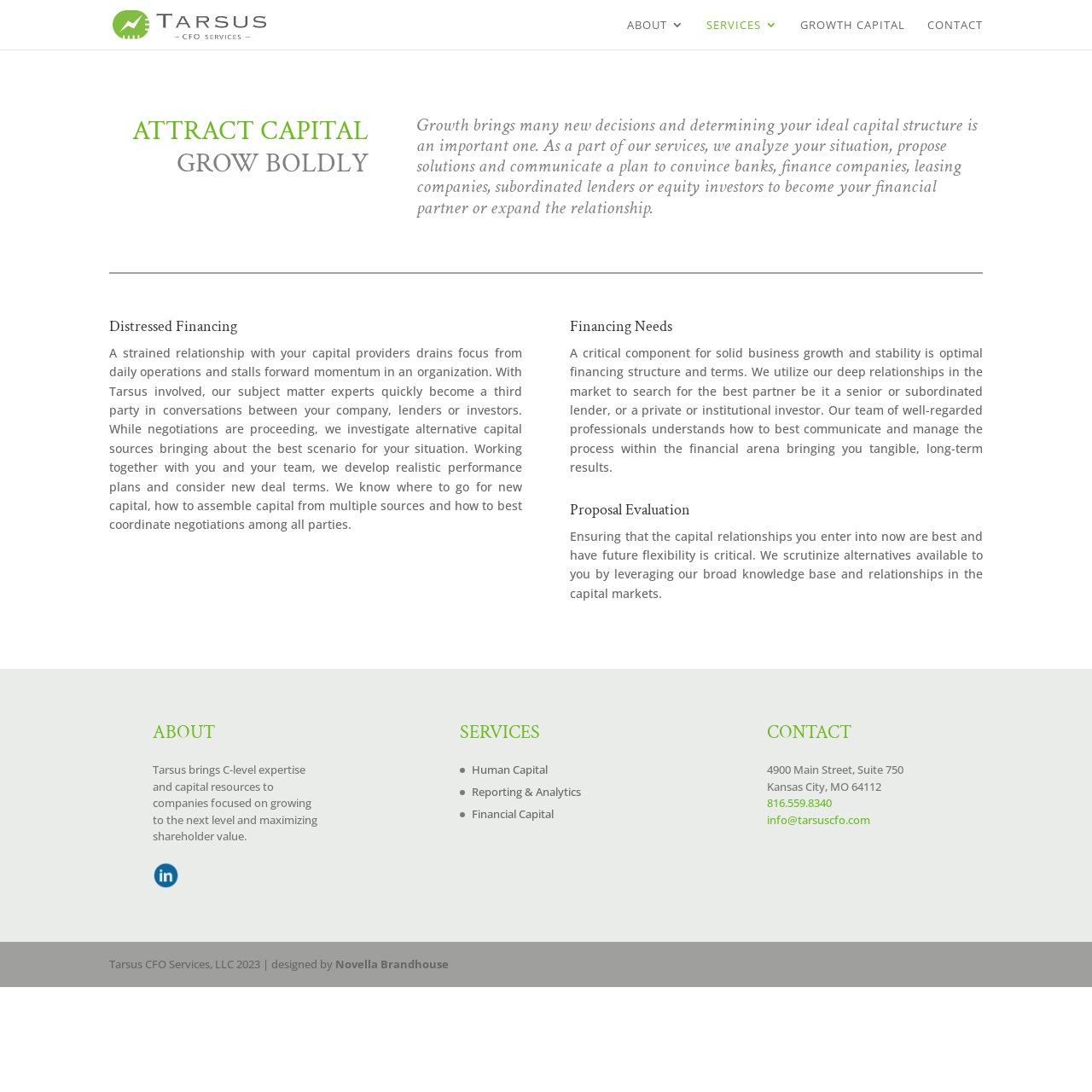Please provide the bounding box coordinates in the format (top-left x, top-left y, bottom-right x, bottom-right y). Remember, all values are floating point numbers between 0 and 1. What is the bounding box coordinate of the region described as: 816.559.8340

[0.703, 0.728, 0.762, 0.743]